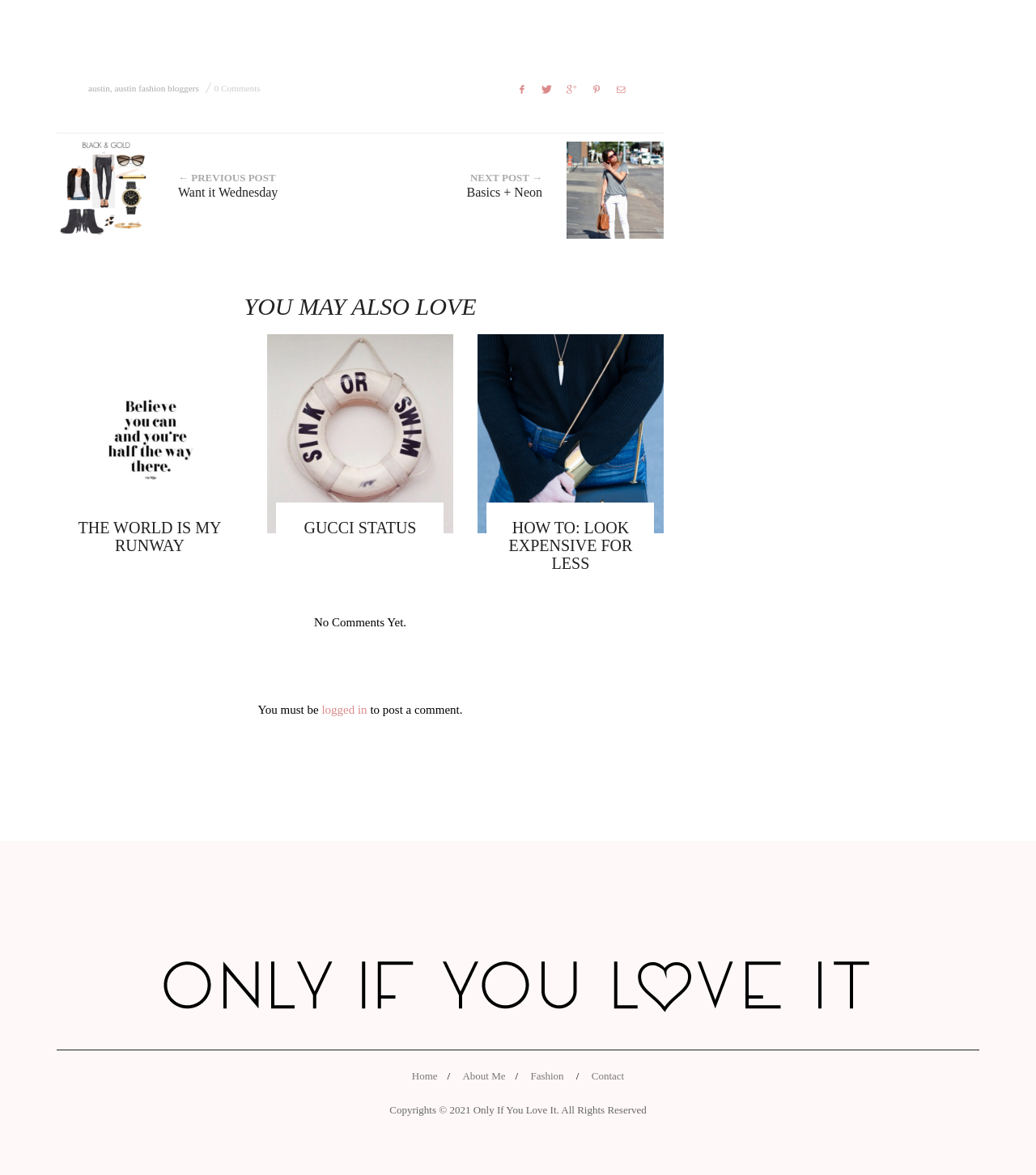Please determine the bounding box coordinates of the section I need to click to accomplish this instruction: "View the 'Basics + Neon' post".

[0.359, 0.12, 0.641, 0.203]